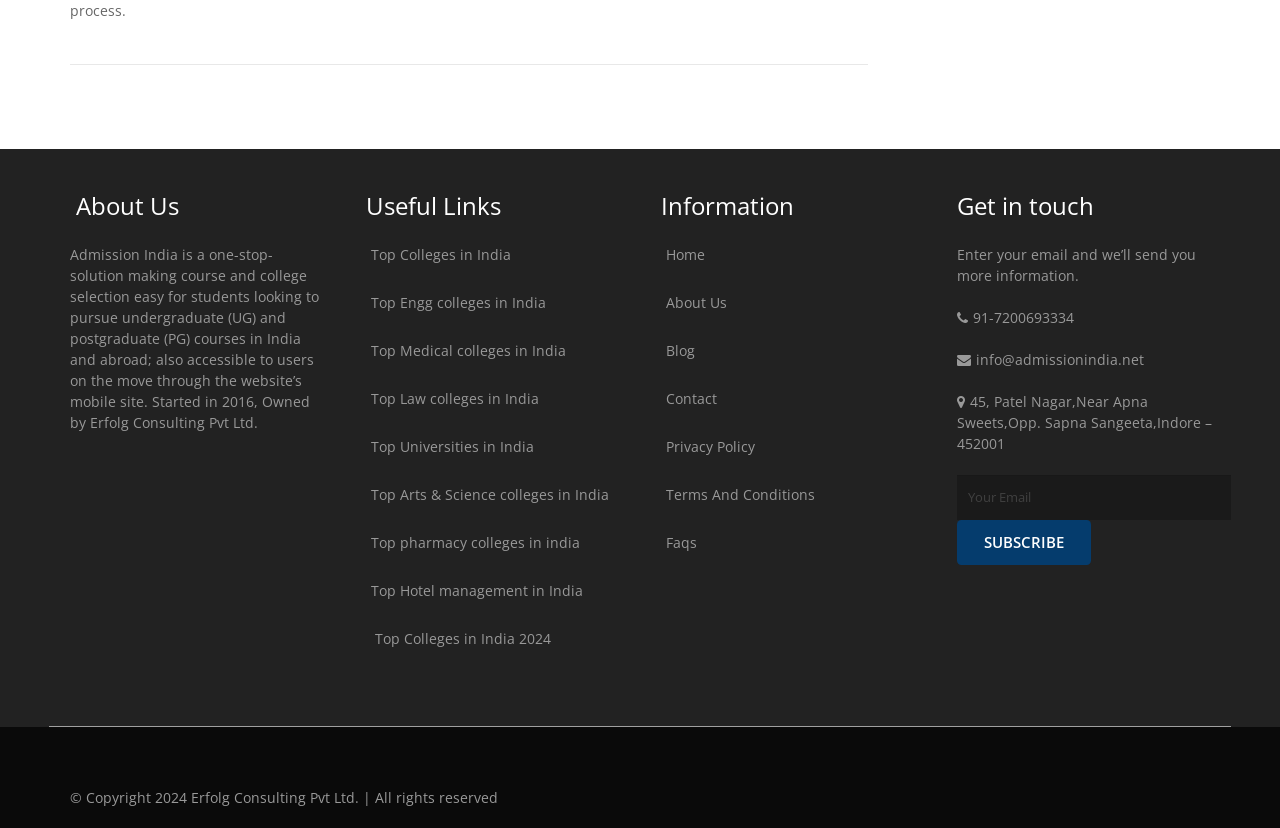What is the location of Admission India's office?
Using the visual information, answer the question in a single word or phrase.

Indore